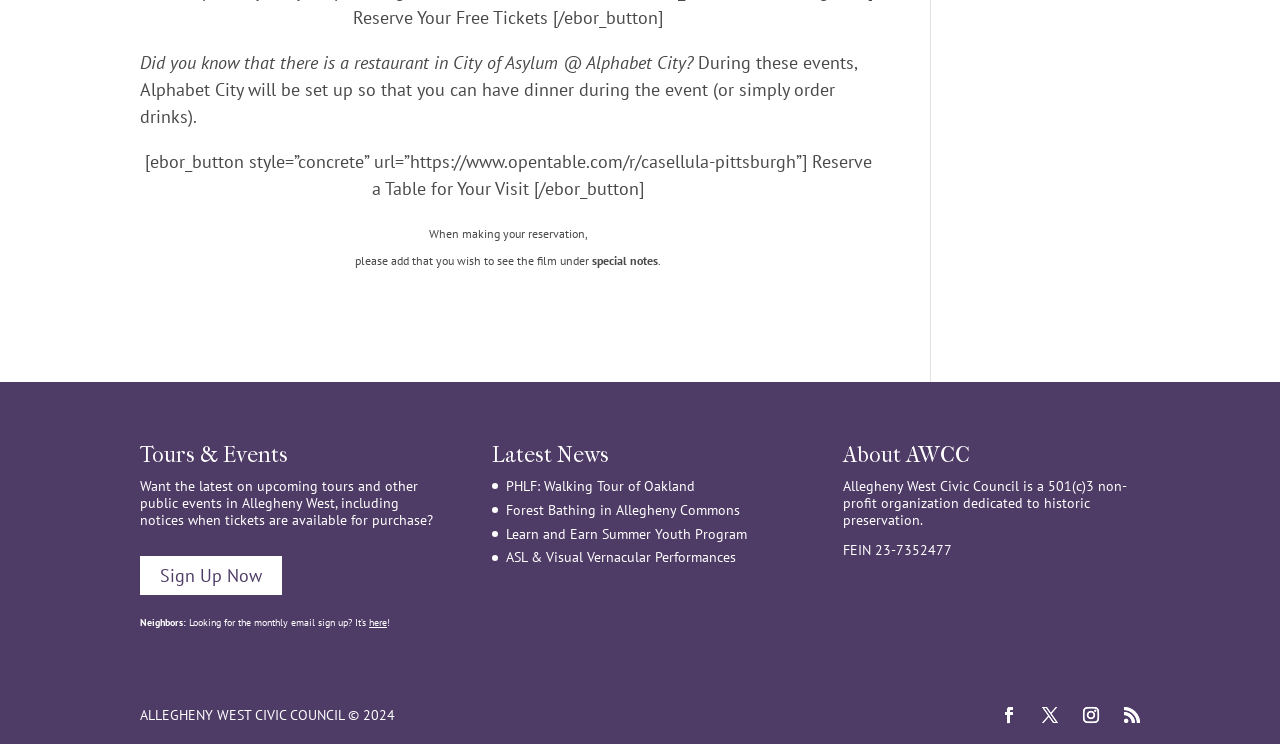Please find the bounding box coordinates of the element that must be clicked to perform the given instruction: "View About AWCC". The coordinates should be four float numbers from 0 to 1, i.e., [left, top, right, bottom].

[0.659, 0.594, 0.891, 0.642]